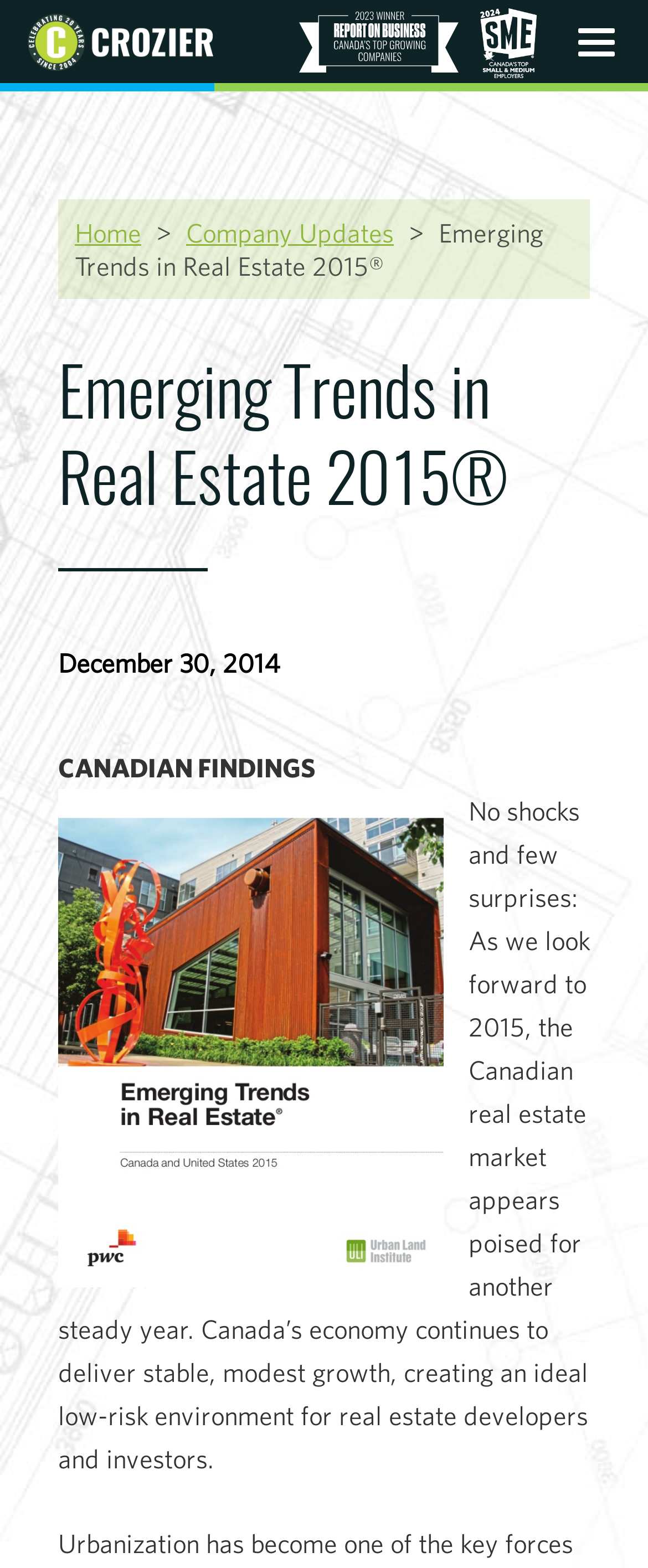Please identify the bounding box coordinates of the clickable area that will allow you to execute the instruction: "Click the 'Company Updates' link".

[0.287, 0.139, 0.608, 0.158]